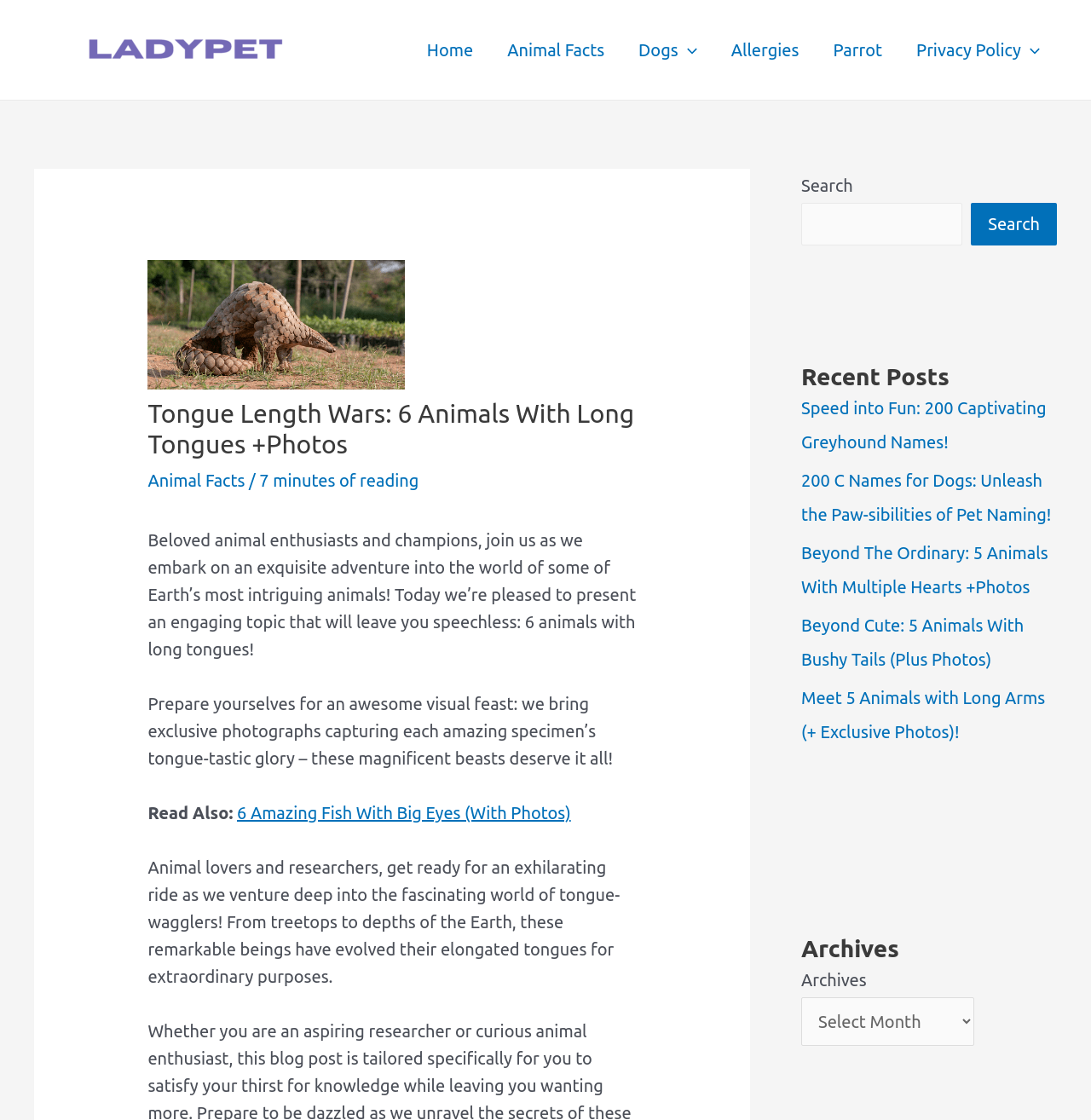Provide a thorough description of the webpage you see.

This webpage is about exploring the fascinating world of animals with long tongues. At the top left, there is a link to "ladypet" accompanied by a small image. To the right of this, a navigation menu is situated, containing links to "Home", "Animal Facts", "Dogs", "Allergies", "Parrot", and "Privacy Policy". Some of these links have accompanying icons.

Below the navigation menu, a large header section dominates the top portion of the page. It features an image related to animals with long tongues, a heading that reads "Tongue Length Wars: 6 Animals With Long Tongues +Photos", and a link to "Animal Facts". There is also a brief description of the article, which promises an "exquisite adventure" into the world of animals with long tongues, accompanied by exclusive photographs.

The main content of the article is divided into sections, with headings and paragraphs of text that discuss the topic in detail. There are also links to related articles, such as "6 Amazing Fish With Big Eyes" and "Meet 5 Animals with Long Arms".

On the right side of the page, there are three complementary sections. The first contains a search bar with a button. The second section is titled "Recent Posts" and lists several links to other articles, including "Speed into Fun: 200 Captivating Greyhound Names!" and "Beyond The Ordinary: 5 Animals With Multiple Hearts +Photos". The third section is titled "Archives" and features a dropdown menu.

Overall, the webpage is dedicated to exploring the fascinating world of animals with unique characteristics, with a focus on those with long tongues. It features a mix of text, images, and links to related content, making it an engaging and informative resource for animal enthusiasts.